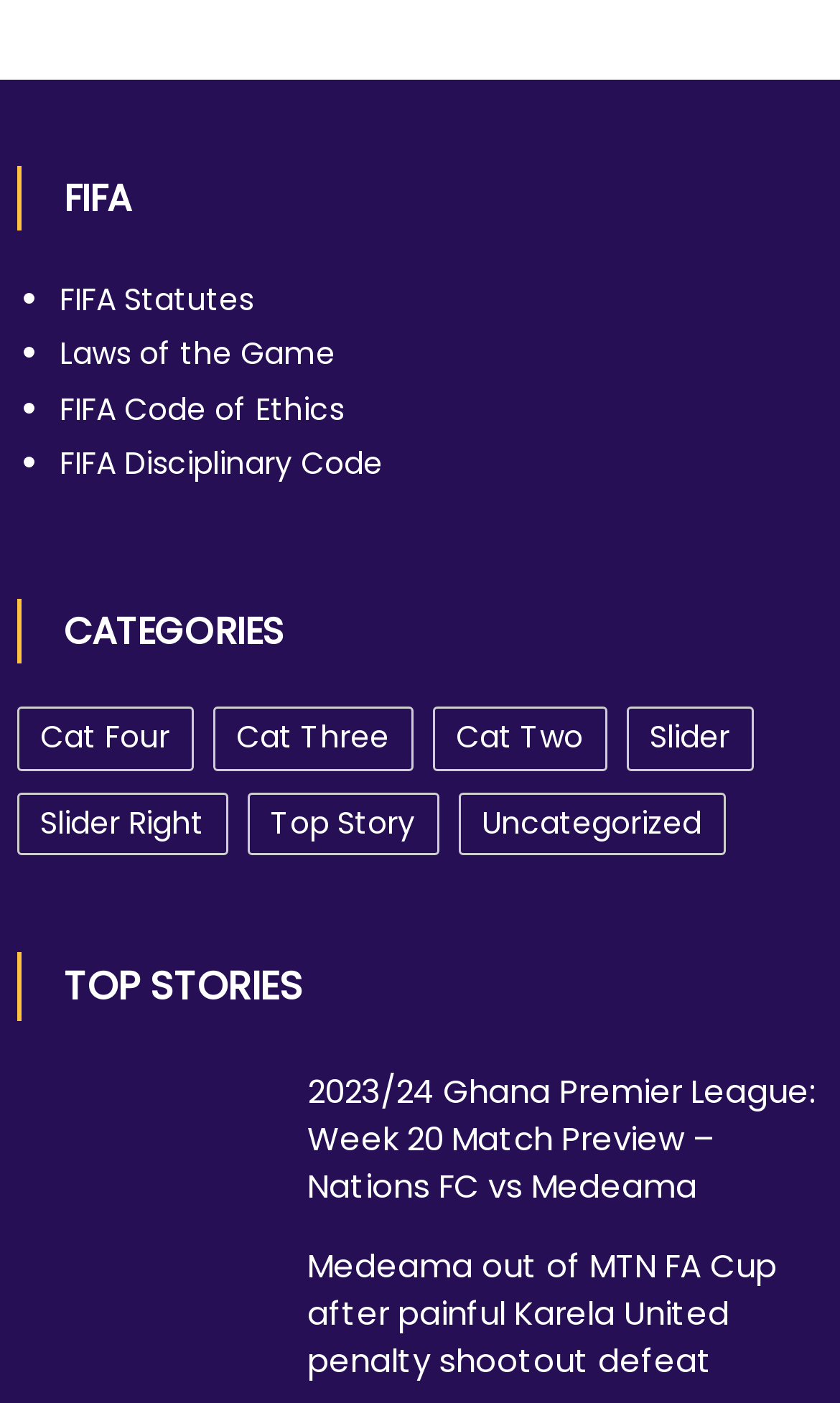Given the element description "FIFA Code of Ethics", identify the bounding box of the corresponding UI element.

[0.071, 0.276, 0.41, 0.306]